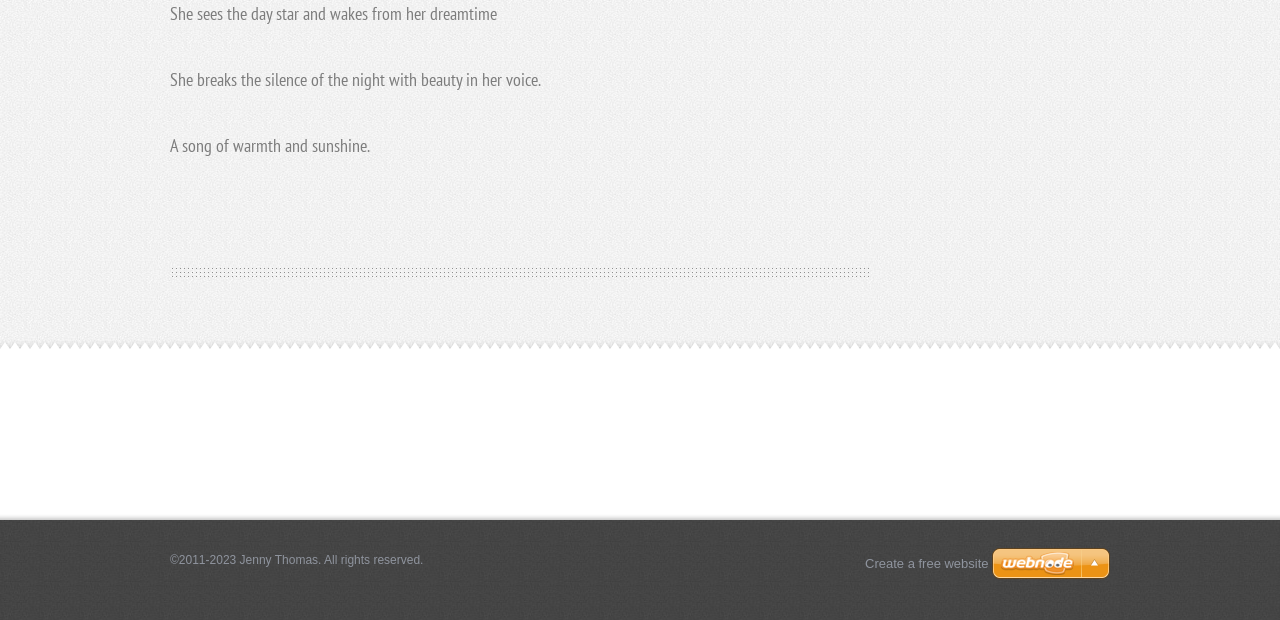Identify the bounding box of the UI component described as: "Webnode".

[0.775, 0.884, 0.867, 0.939]